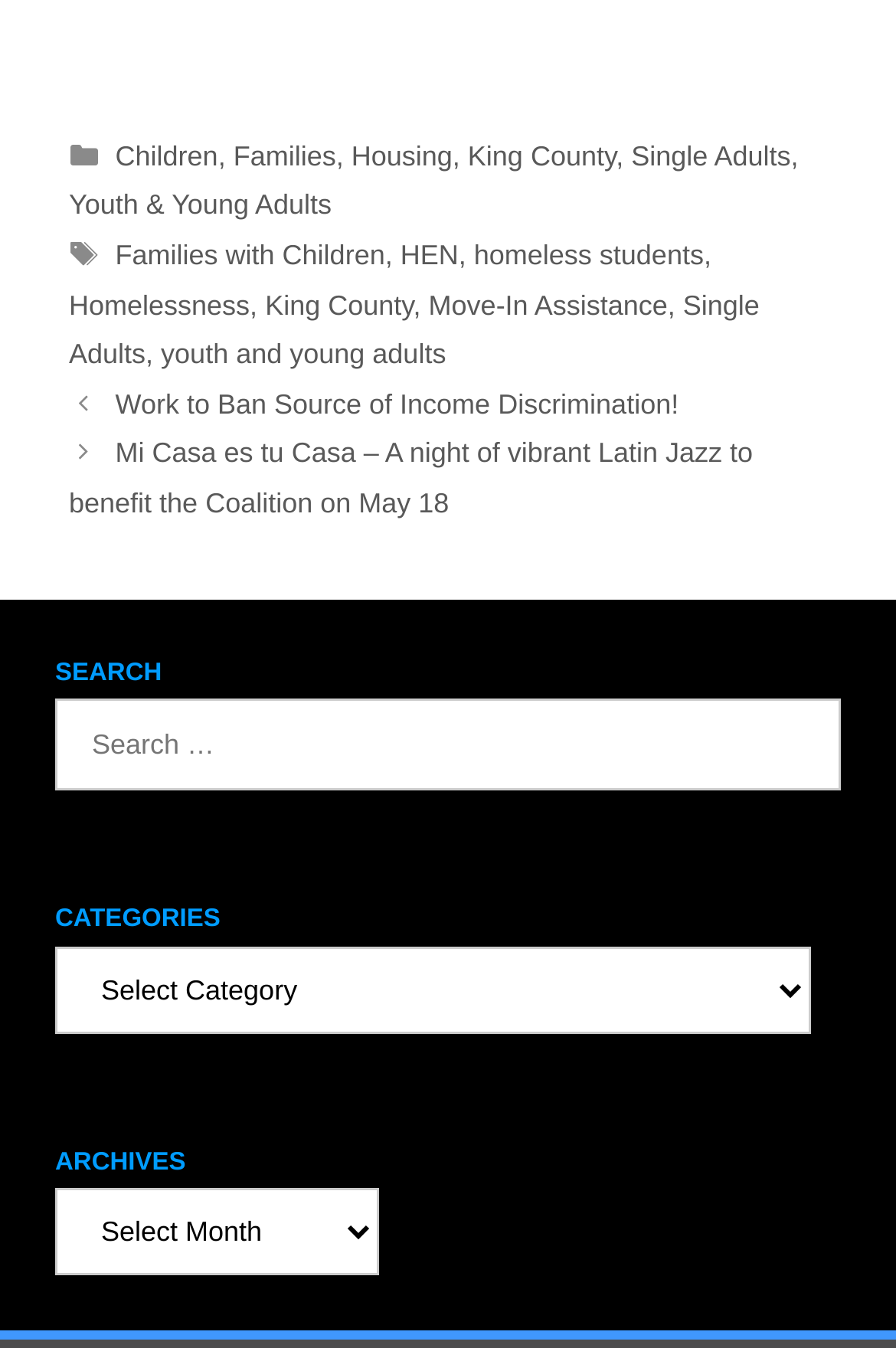Kindly determine the bounding box coordinates of the area that needs to be clicked to fulfill this instruction: "Search for something".

[0.062, 0.518, 0.938, 0.586]